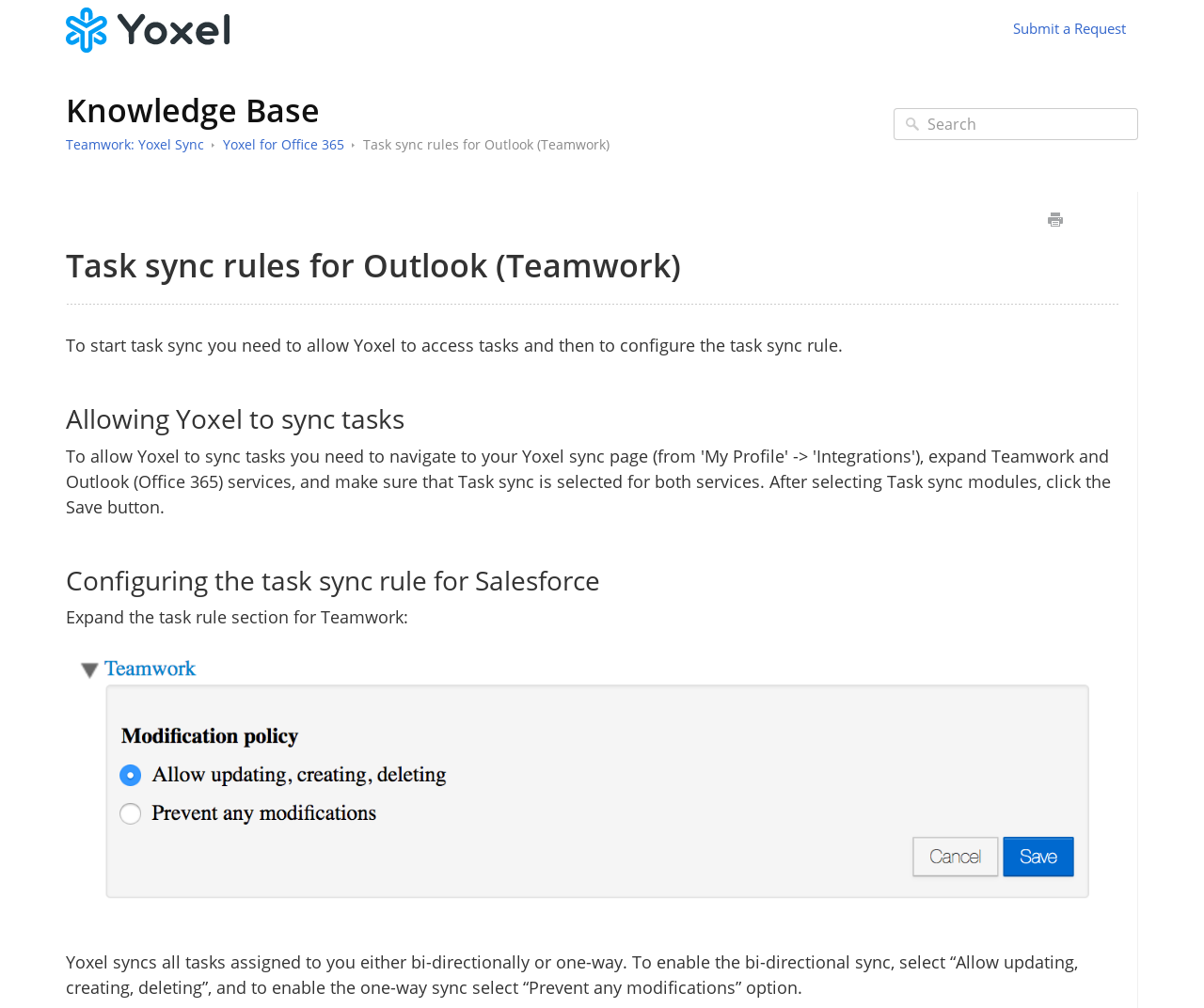Please answer the following question using a single word or phrase: 
How many links are there in the top section?

4